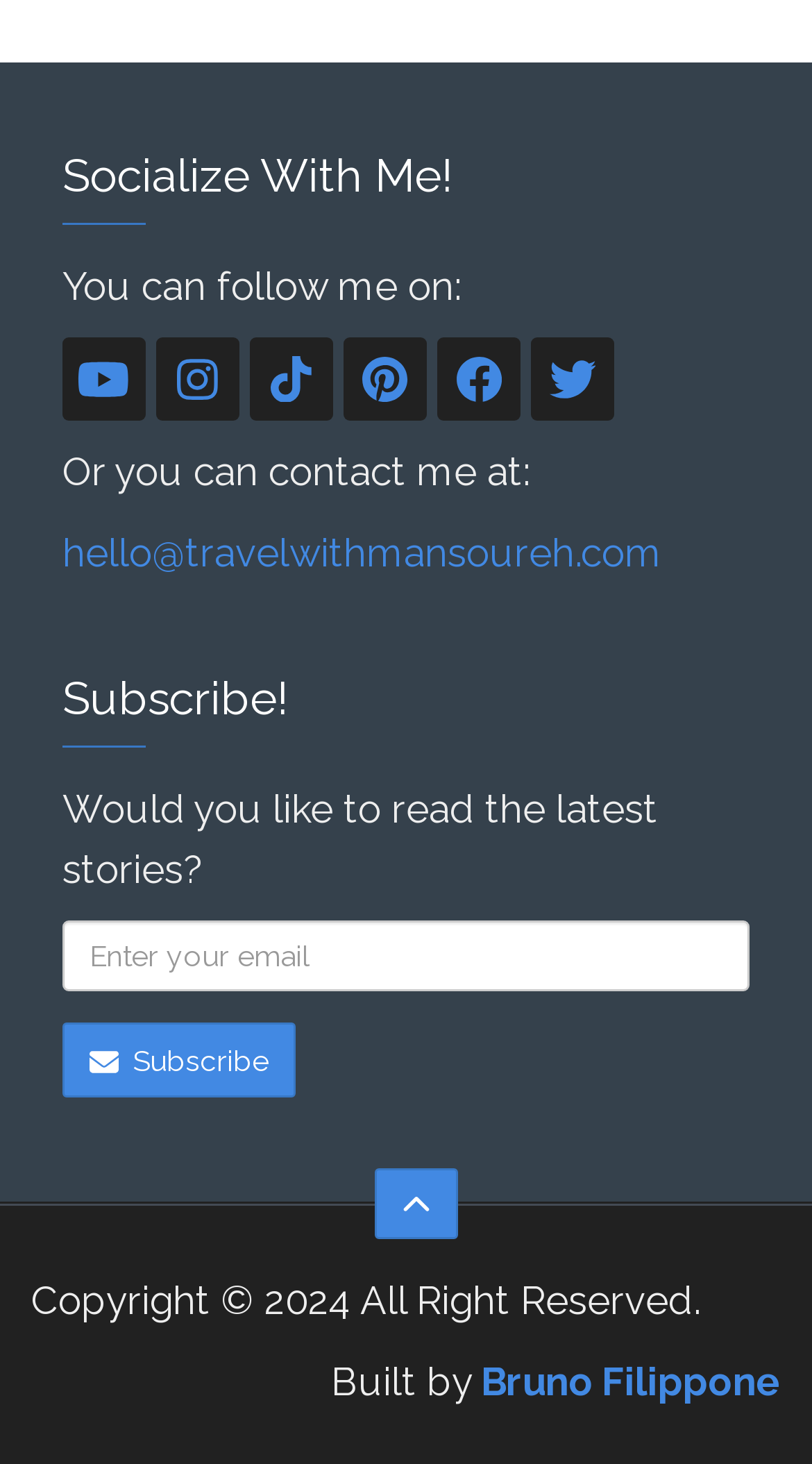Please specify the bounding box coordinates of the clickable region to carry out the following instruction: "Follow on YouTube". The coordinates should be four float numbers between 0 and 1, in the format [left, top, right, bottom].

[0.077, 0.23, 0.179, 0.287]